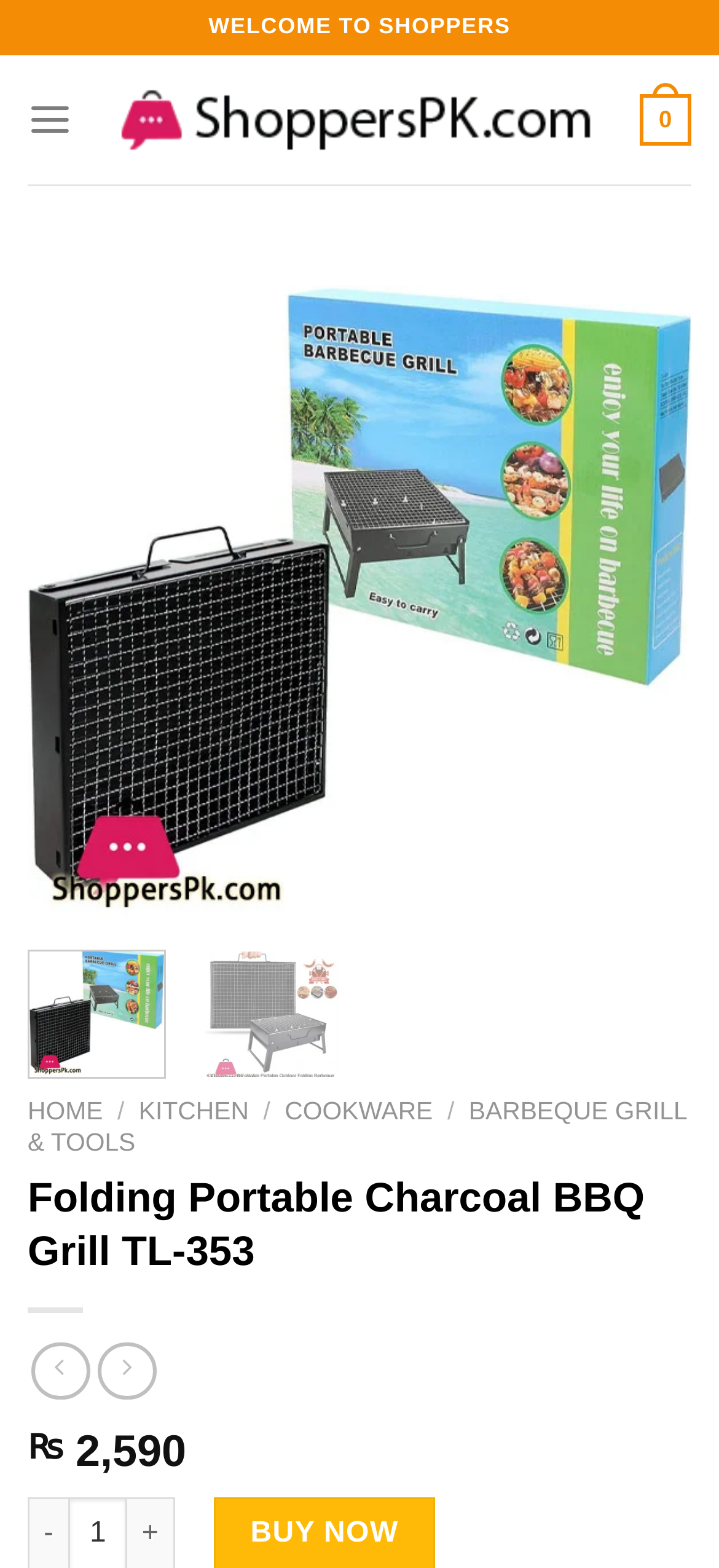Reply to the question below using a single word or brief phrase:
What is the price of the product?

₨ 2,590